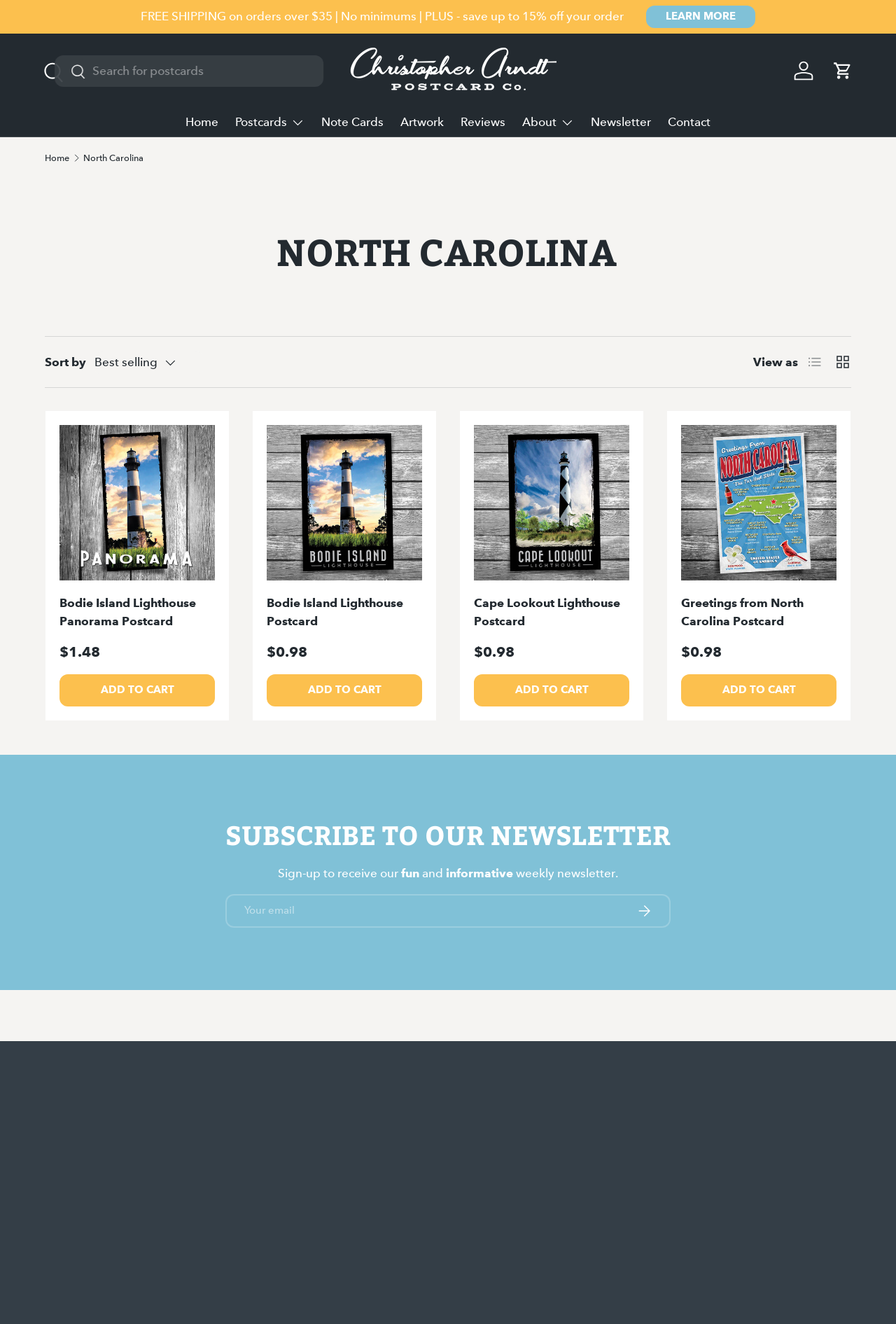Please identify the bounding box coordinates of the clickable area that will fulfill the following instruction: "Subscribe to the newsletter". The coordinates should be in the format of four float numbers between 0 and 1, i.e., [left, top, right, bottom].

[0.689, 0.675, 0.748, 0.701]